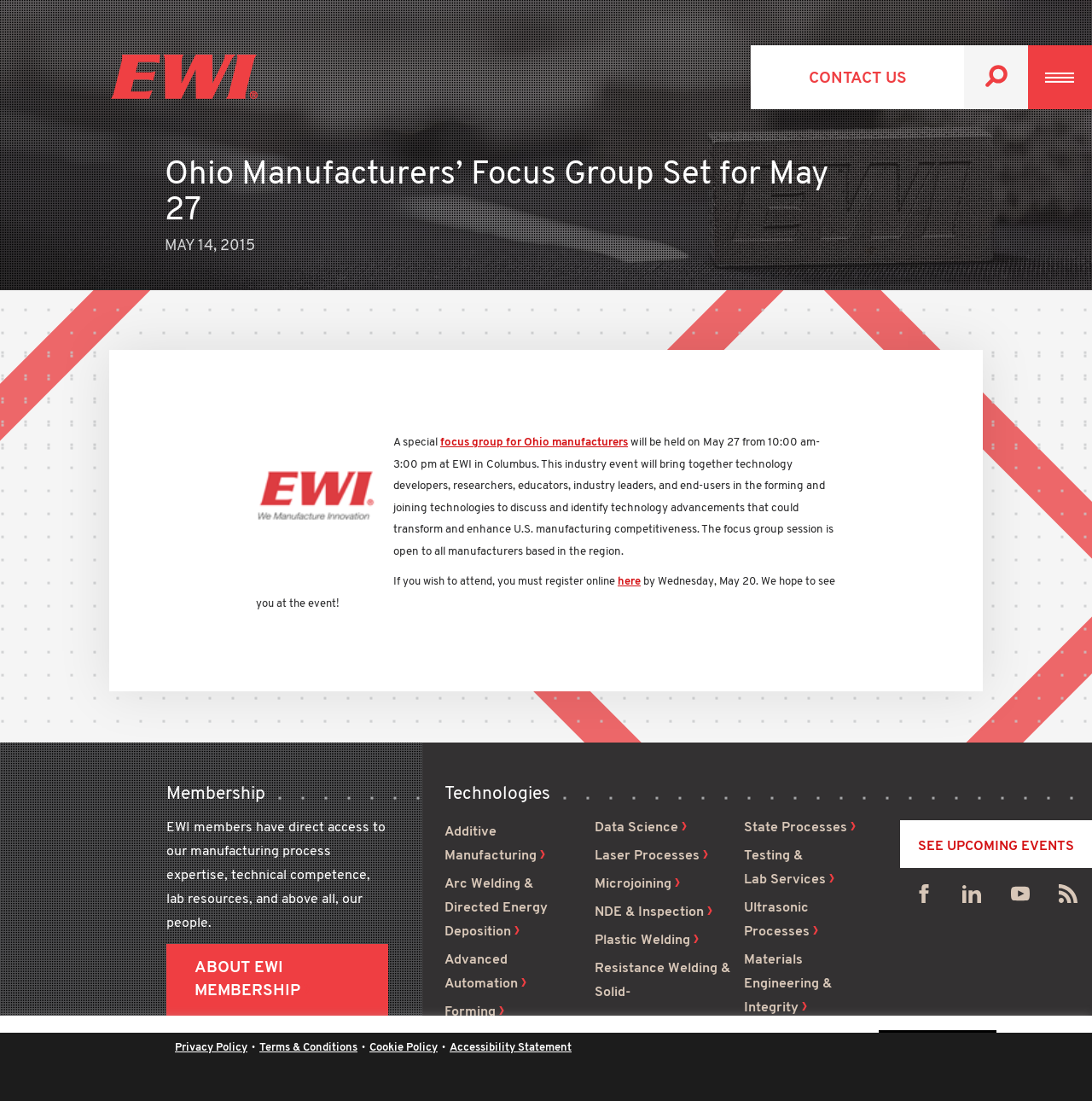Detail the various sections and features of the webpage.

This webpage appears to be an event page for a focus group for Ohio manufacturers, set to take place on May 27. At the top of the page, there is a logo and a navigation menu with links to "CONTACT US" and a search bar. 

Below the navigation menu, there is a main content area with a heading that reads "Ohio Manufacturers’ Focus Group Set for May 27". This is followed by a brief description of the event, which will bring together technology developers, researchers, educators, industry leaders, and end-users to discuss and identify technology advancements that could transform and enhance U.S. manufacturing competitiveness. 

The event details, including the date, time, and location, are provided, along with a call to action to register online by May 20. There is also a link to register for the event.

On the right-hand side of the page, there are several links to different sections of the website, including "Membership", "Technologies", and "SEE UPCOMING EVENTS". The "Technologies" section lists various technologies, such as Additive Manufacturing, Arc Welding, and Data Science, each with a link to learn more.

At the bottom of the page, there are links to social media platforms, including Facebook, LinkedIn, YouTube, and RSS, as well as links to the website's "Privacy Policy", "Terms & Conditions", "Cookie Policy", and "Accessibility Statement". There are also two buttons, "Cookie settings" and "ACCEPT", which appear to be related to cookie preferences.

Throughout the page, there are several images, including the EWI logo, an image related to the focus group, and icons for the social media platforms.